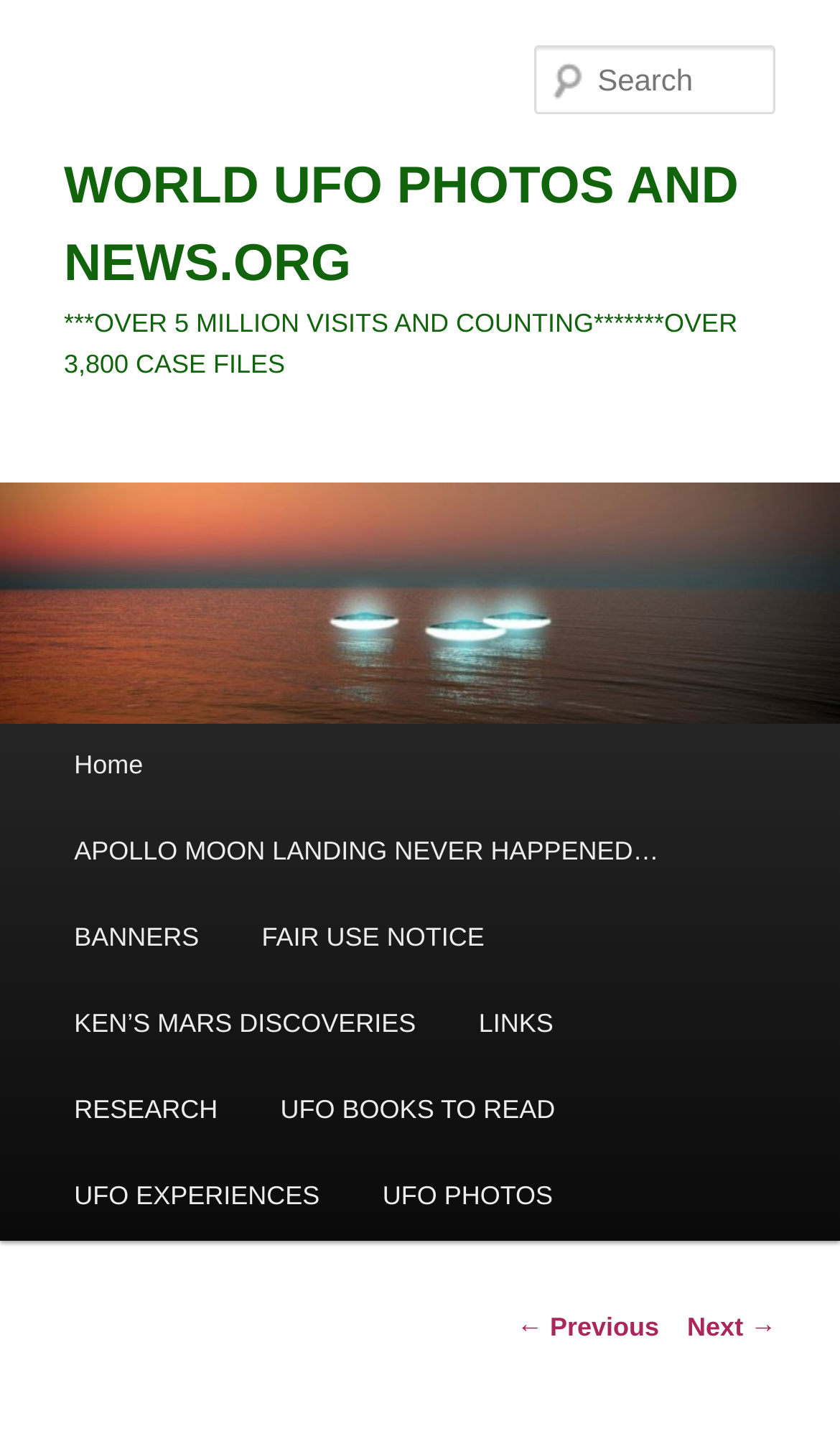Pinpoint the bounding box coordinates of the clickable area necessary to execute the following instruction: "Change language". The coordinates should be given as four float numbers between 0 and 1, namely [left, top, right, bottom].

None